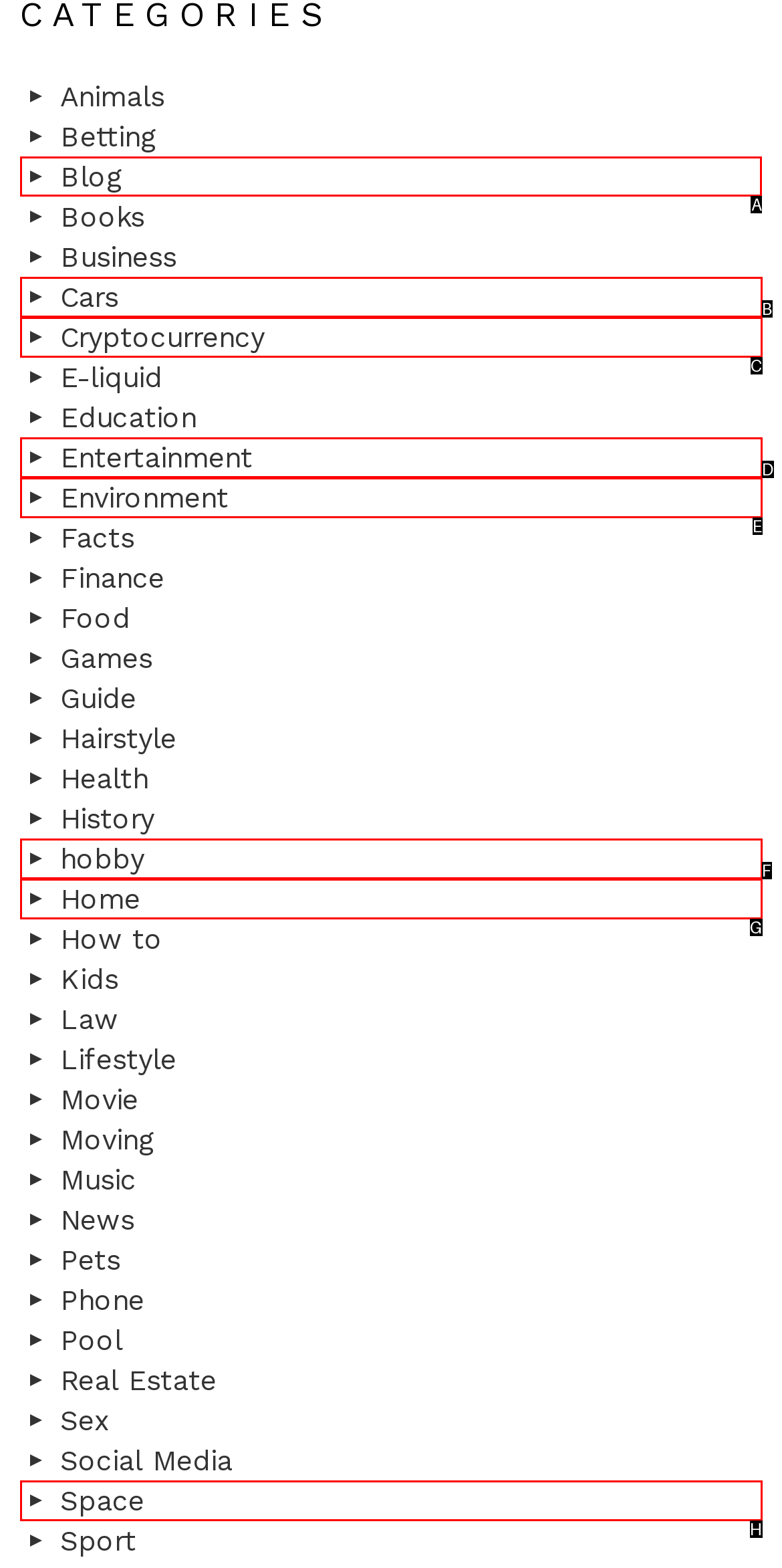Which UI element's letter should be clicked to achieve the task: Visit the Blog
Provide the letter of the correct choice directly.

A